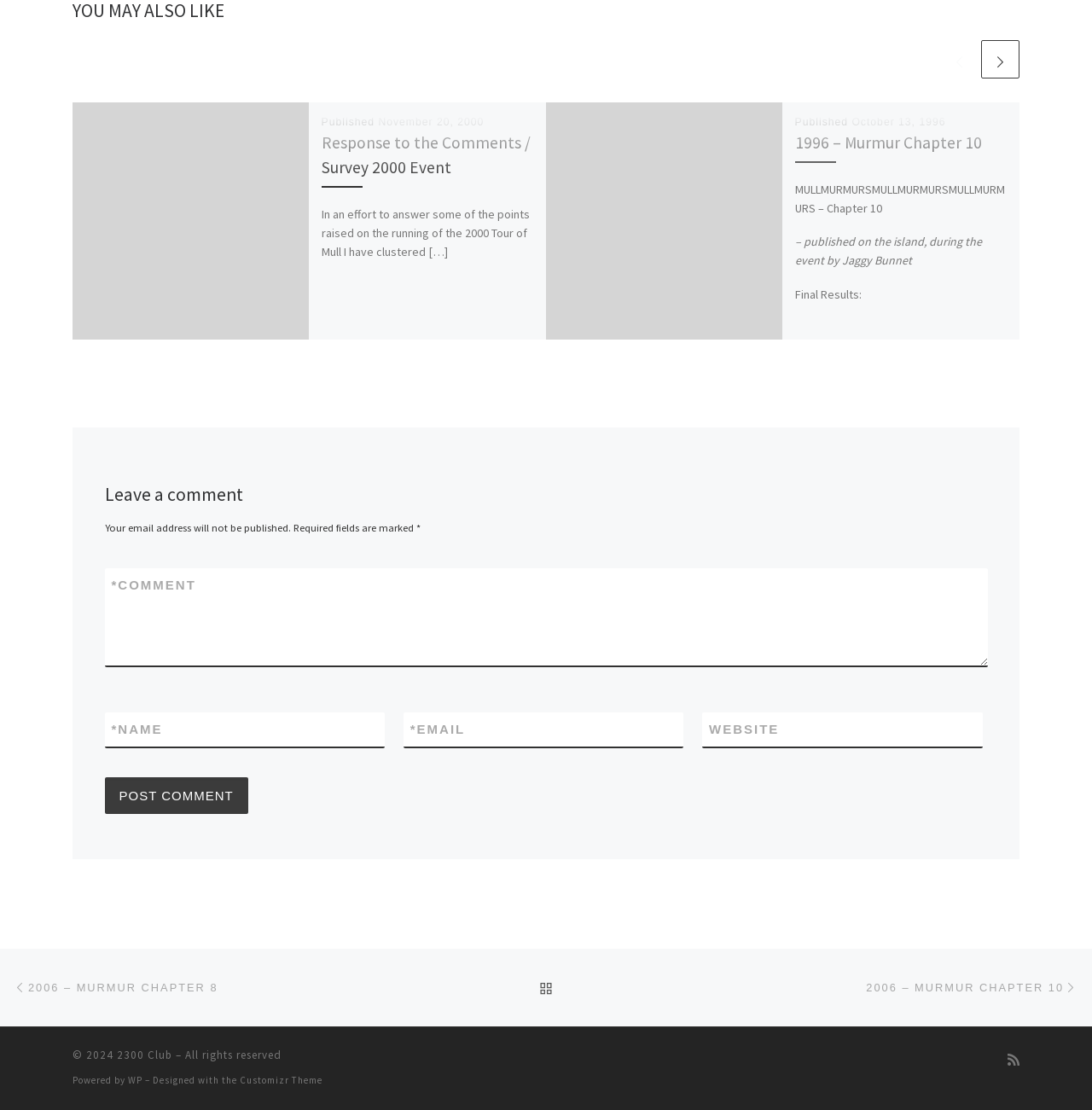Provide the bounding box coordinates, formatted as (top-left x, top-left y, bottom-right x, bottom-right y), with all values being floating point numbers between 0 and 1. Identify the bounding box of the UI element that matches the description: title="Previous related articles"

[0.861, 0.036, 0.896, 0.071]